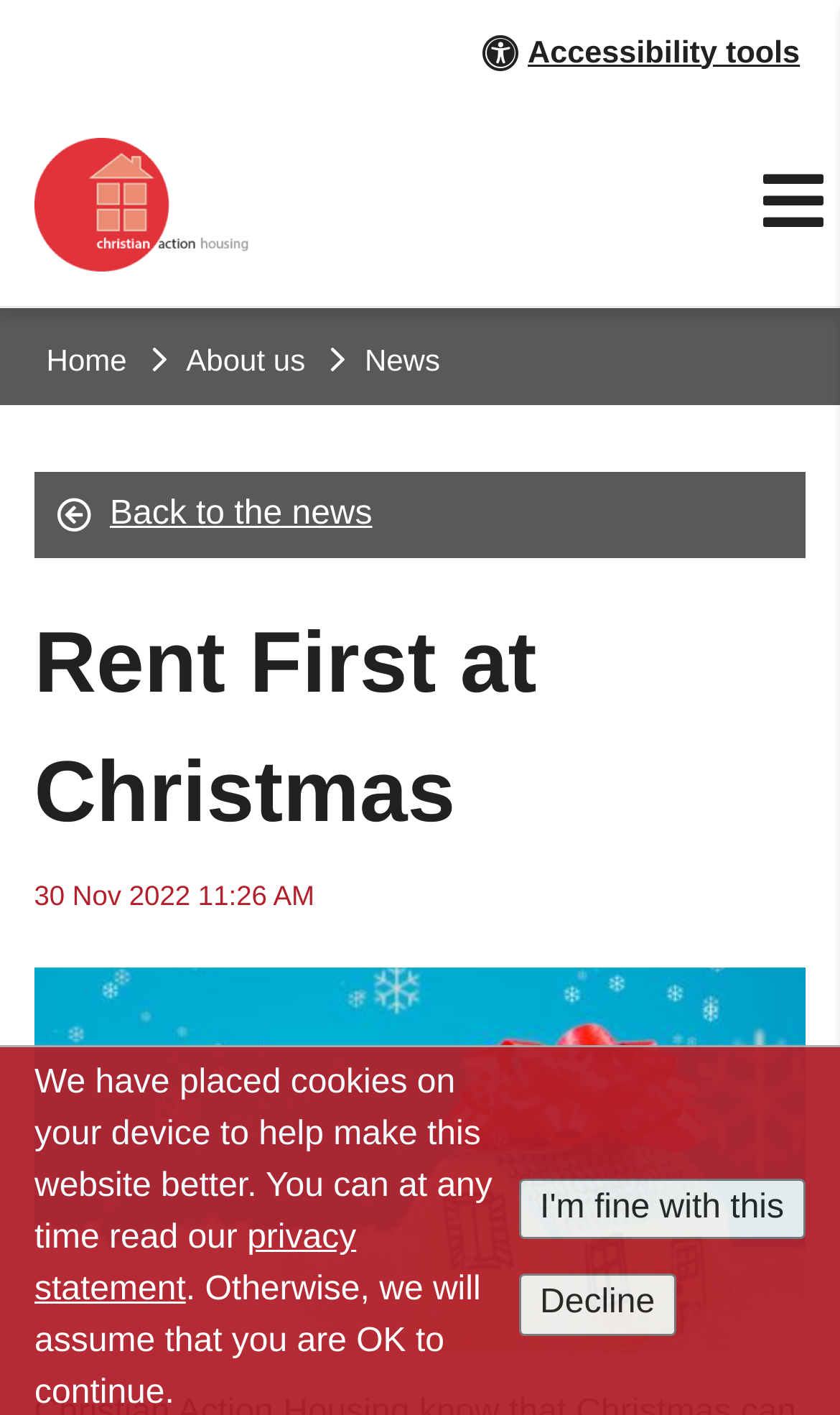Generate a thorough caption detailing the webpage content.

The webpage is about a news article titled "Rent First at Christmas" from Christian Action Housing Association. At the top left corner, there is a company logo linked to the home page. Next to it, there are navigation links to "Home", "About us", and "News". 

Below the navigation links, there is a section with a heading "Rent First at Christmas" and a figure of a wooden house with a red bow on top and a blue snowflake background. The article is dated "30 Nov 2022" and was published at "11:26 AM".

At the bottom of the page, there is a notification about cookies on the device, with a link to the privacy statement. The notification also provides an option to either accept the cookies by clicking "I'm fine with this" or decline them.

On the top right corner, there is a link with a search icon, and on the bottom right corner, there is a "Back to the news" link.